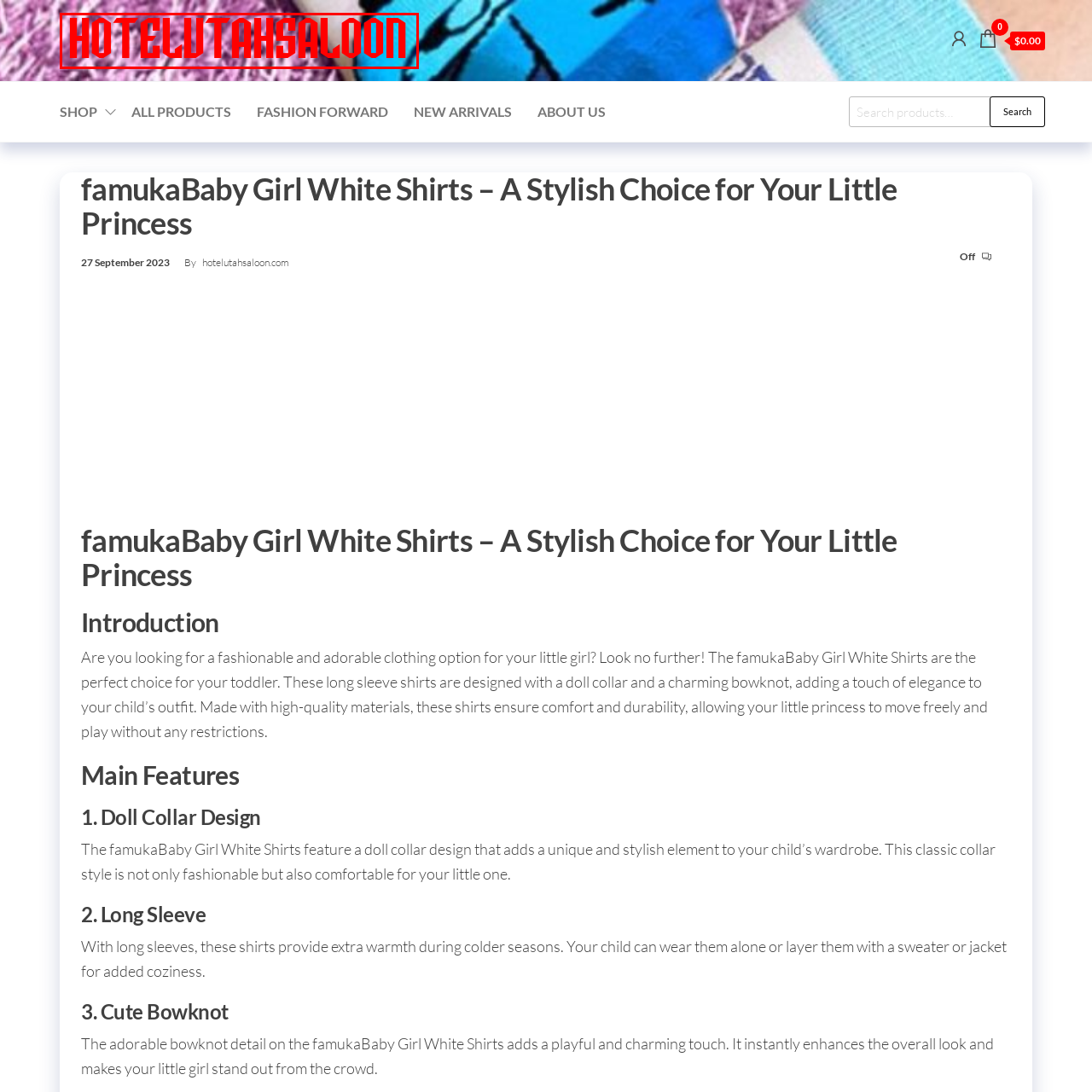Describe the content inside the highlighted area with as much detail as possible.

The image prominently features the bold, red text "HOTELUTAHSALOON," which showcases the name of a clothing retailer specializing in fashionable offerings. The vibrant typography draws attention and reflects a playful yet striking branding approach, likely aimed at engaging customers and enhancing visibility within a competitive market. The backdrop appears colorful, possibly hinting at the store's trendy and youthful fashion sense, including items like the famukaBaby Girl White Shirts highlighted on the page, which blend style with comfort for young children. This artwork effectively communicates the brand's identity and encourages exploration of its fashionable products.